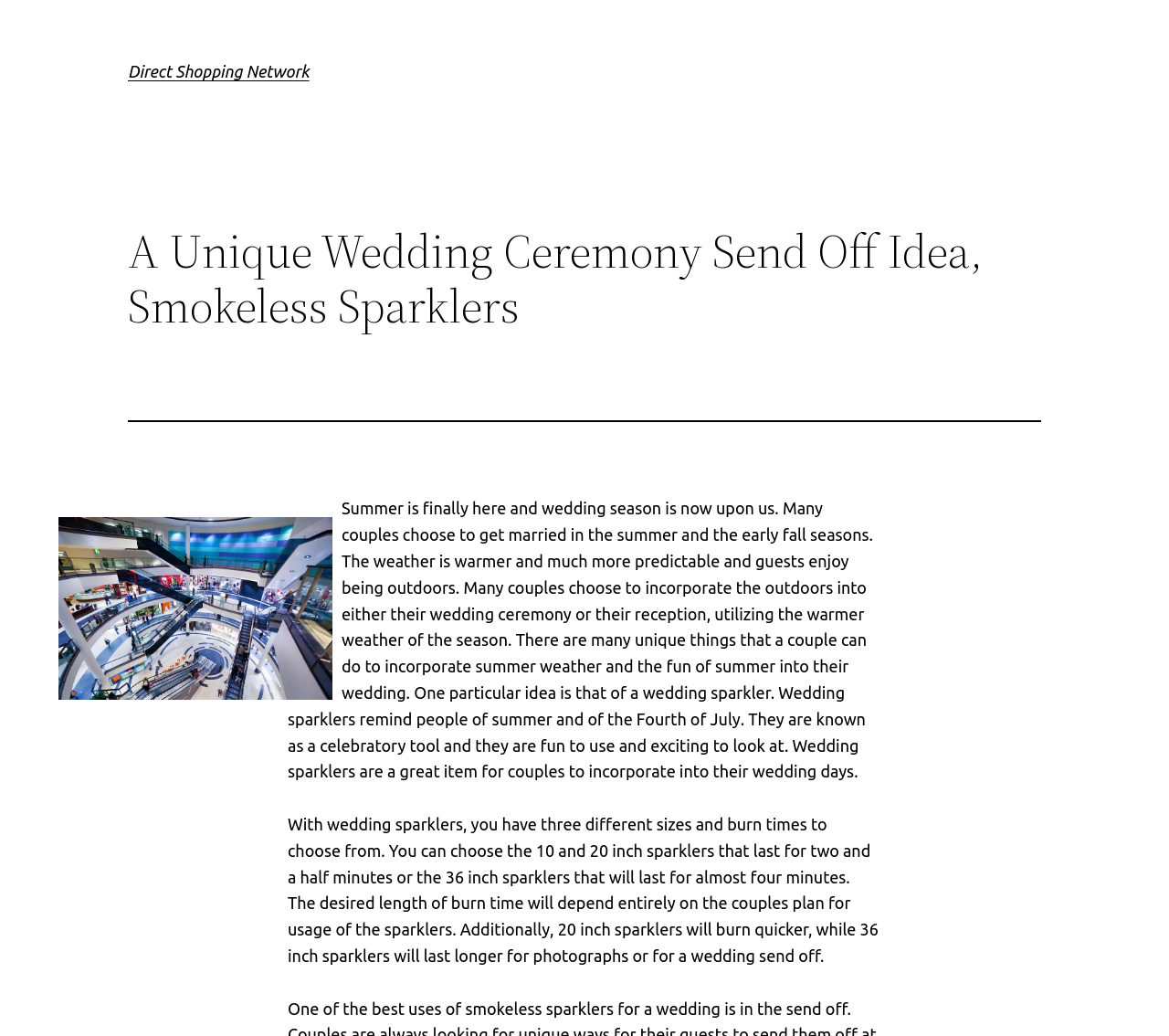Identify the main title of the webpage and generate its text content.

Direct Shopping Network